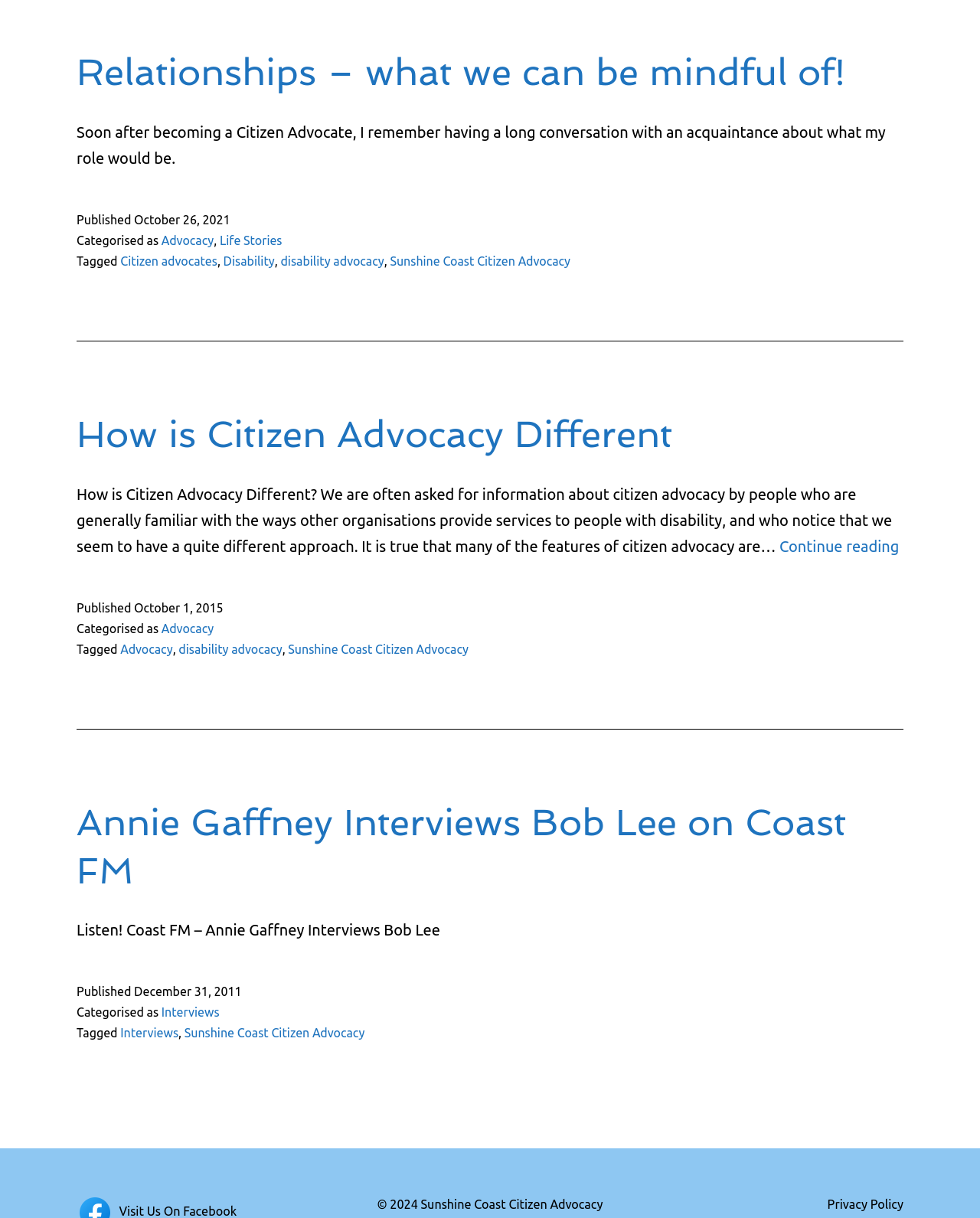What is the name of the organization mentioned in the footer?
Using the information from the image, answer the question thoroughly.

I found the name of the organization mentioned in the footer by looking at the link element with the text 'Sunshine Coast Citizen Advocacy' which is a child of the footer element.